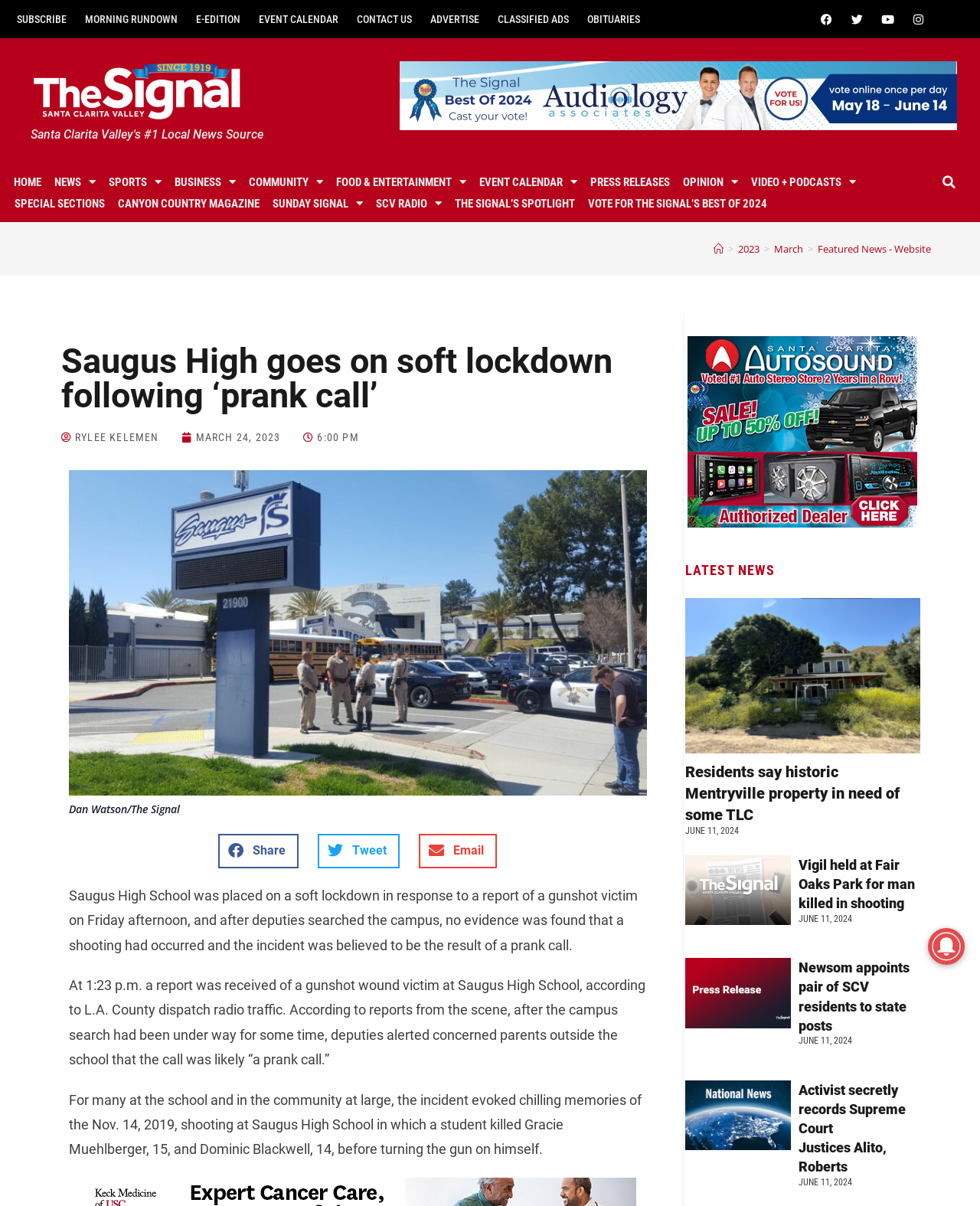Locate and extract the text of the main heading on the webpage.

Saugus High goes on soft lockdown following ‘prank call’  